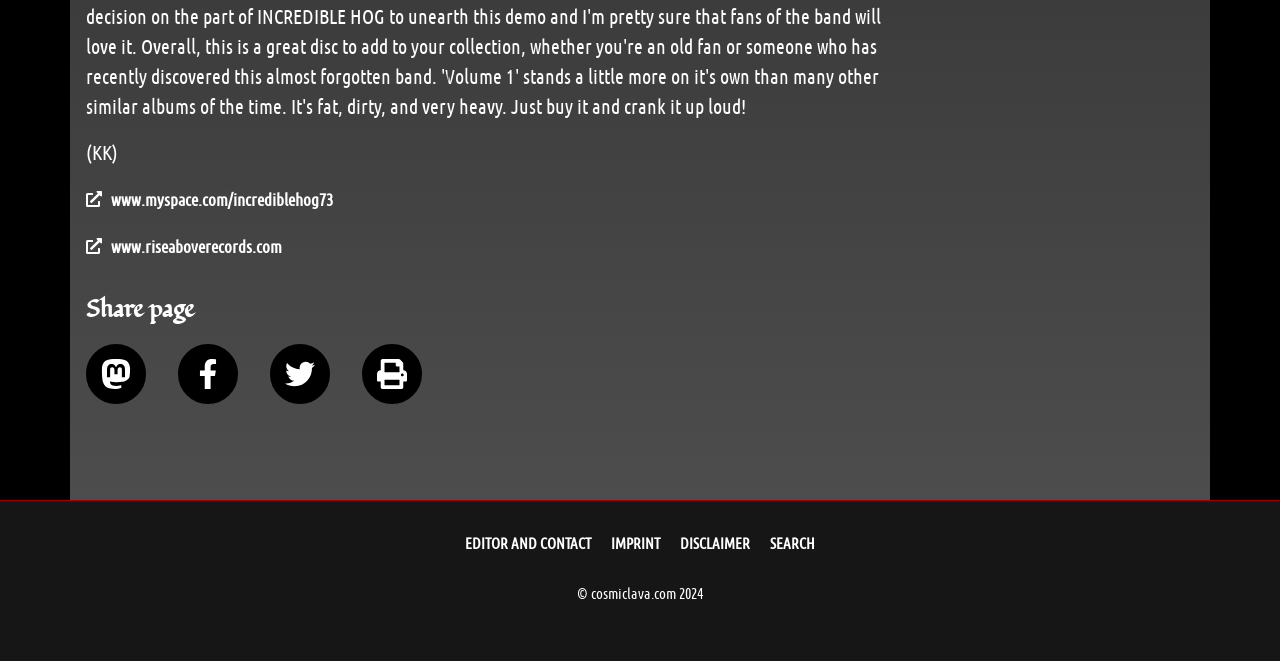Identify the bounding box coordinates for the UI element described by the following text: "Print". Provide the coordinates as four float numbers between 0 and 1, in the format [left, top, right, bottom].

[0.283, 0.52, 0.33, 0.611]